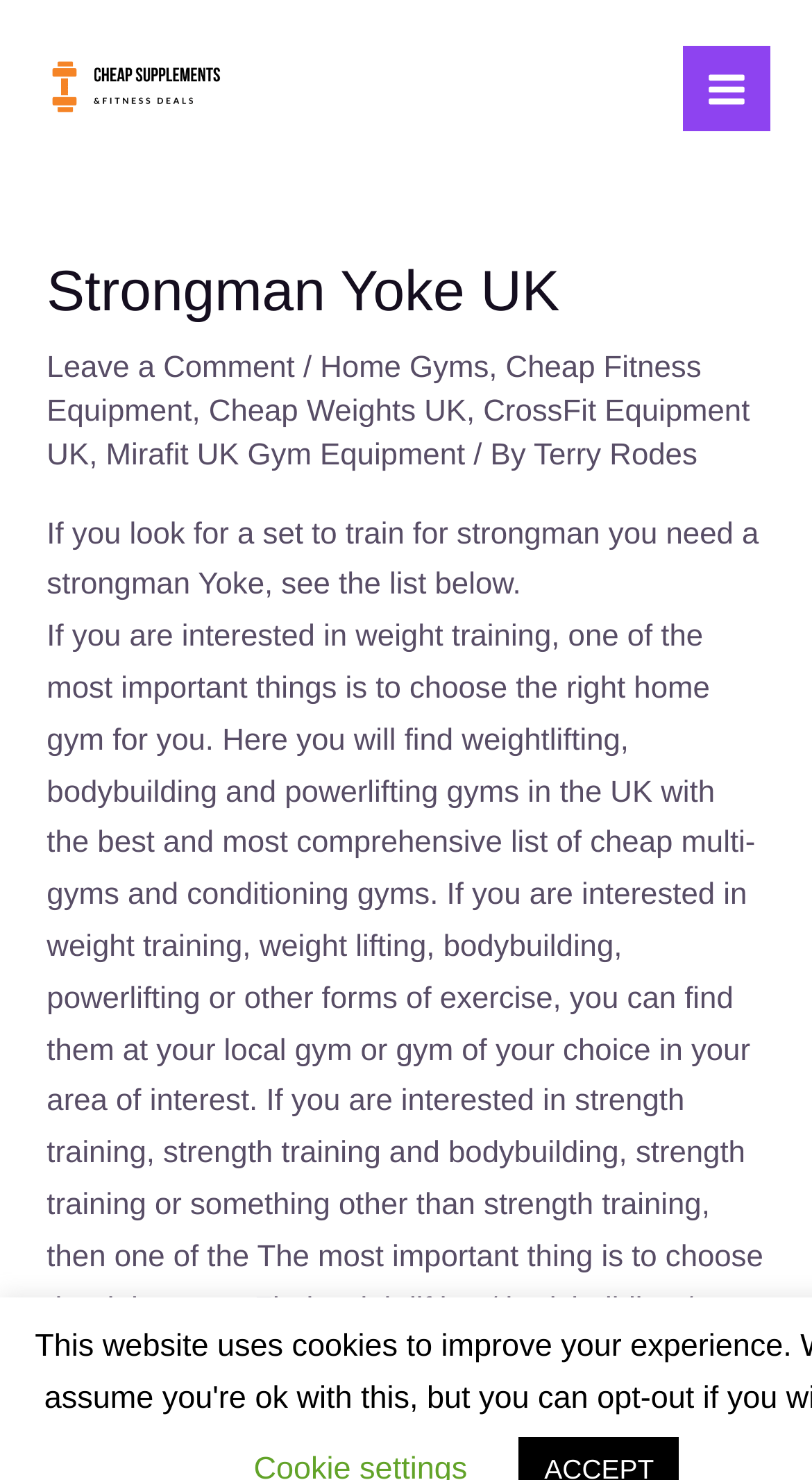How many links are there in the main menu? Based on the screenshot, please respond with a single word or phrase.

7